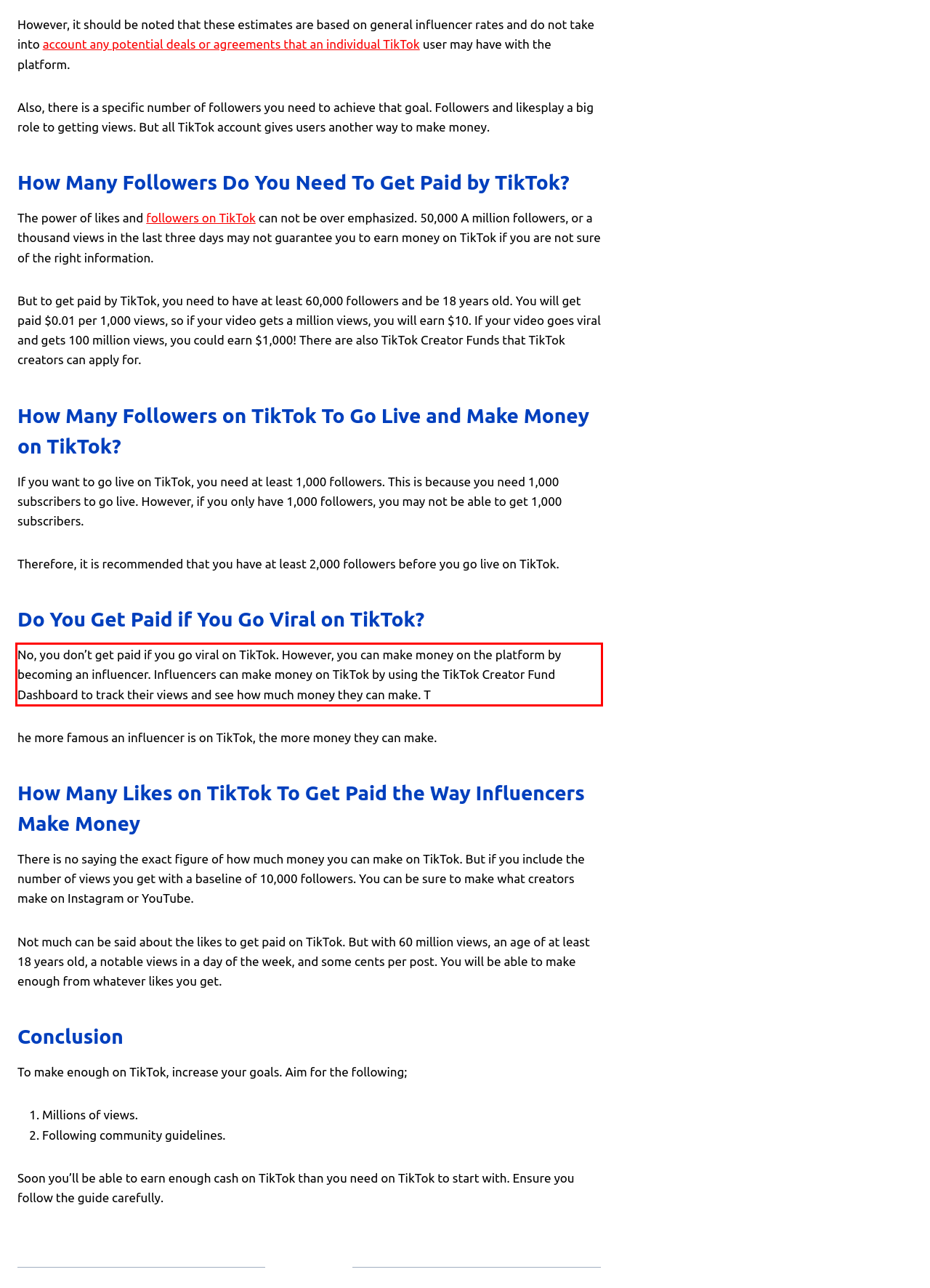Please extract the text content within the red bounding box on the webpage screenshot using OCR.

No, you don’t get paid if you go viral on TikTok. However, you can make money on the platform by becoming an influencer. Influencers can make money on TikTok by using the TikTok Creator Fund Dashboard to track their views and see how much money they can make. T